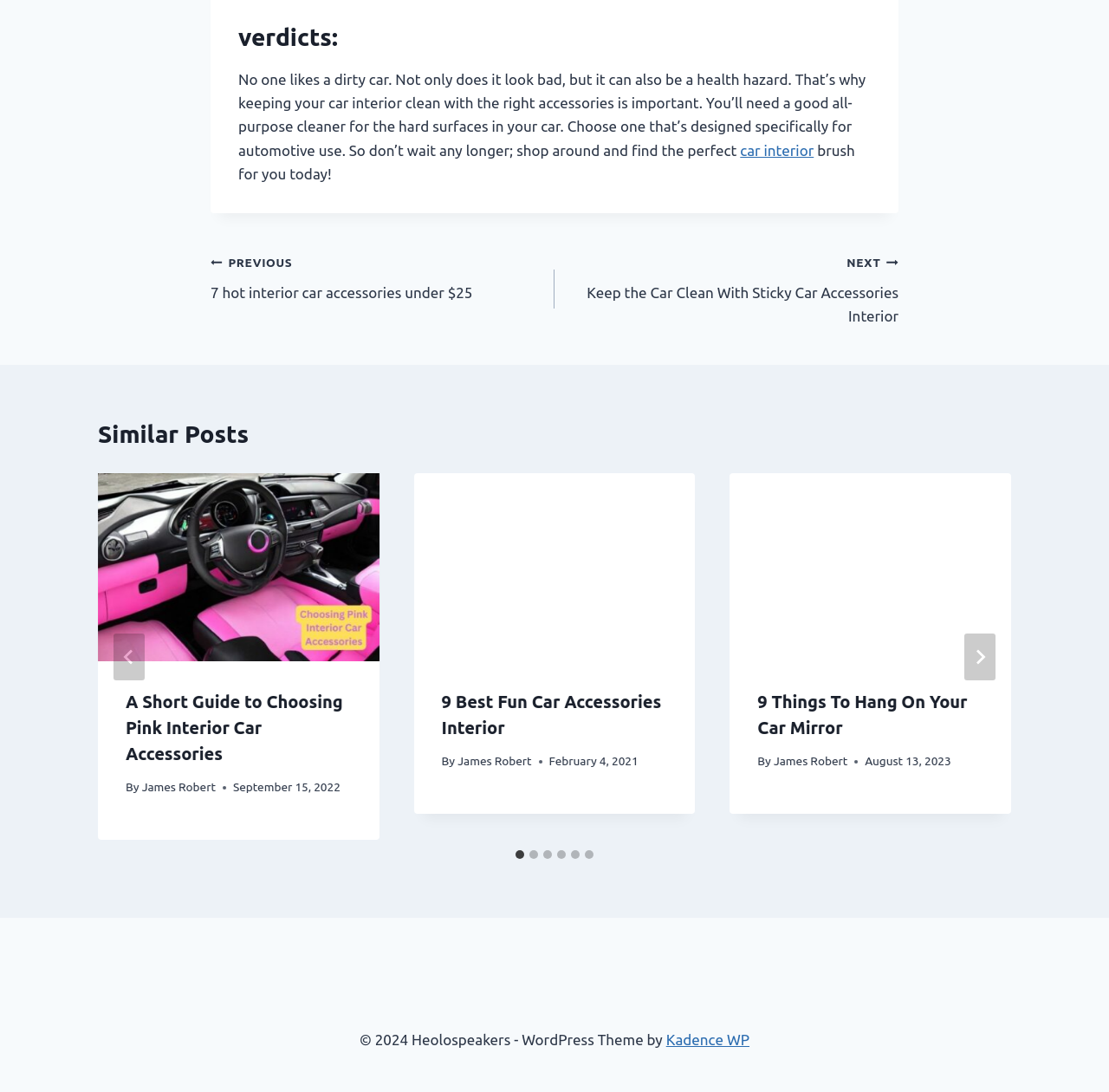Provide a single word or phrase to answer the given question: 
What is the purpose of keeping a car interior clean?

health and appearance